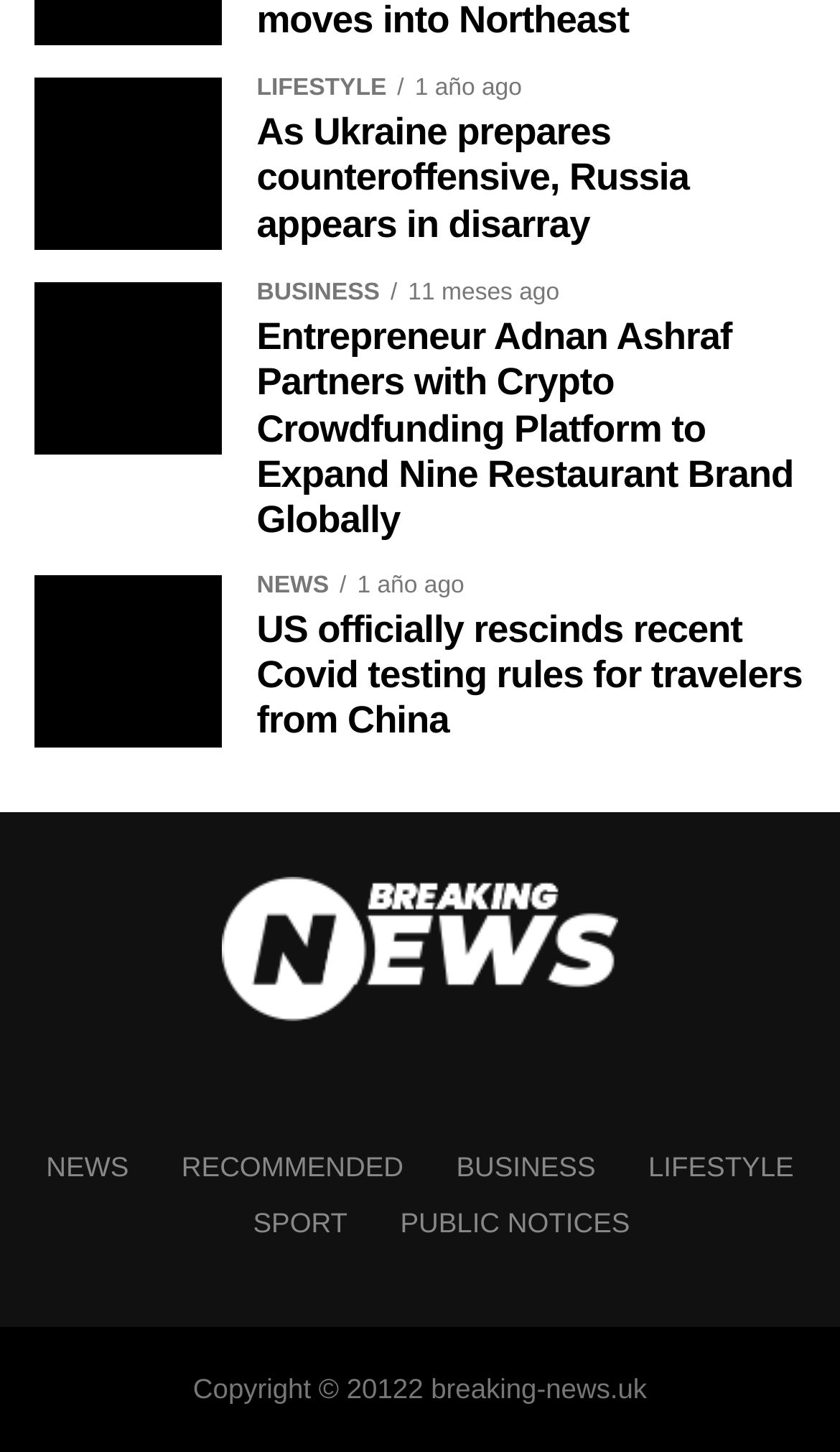Given the element description: "alt="Breaking News"", predict the bounding box coordinates of the UI element it refers to, using four float numbers between 0 and 1, i.e., [left, top, right, bottom].

[0.264, 0.684, 0.736, 0.709]